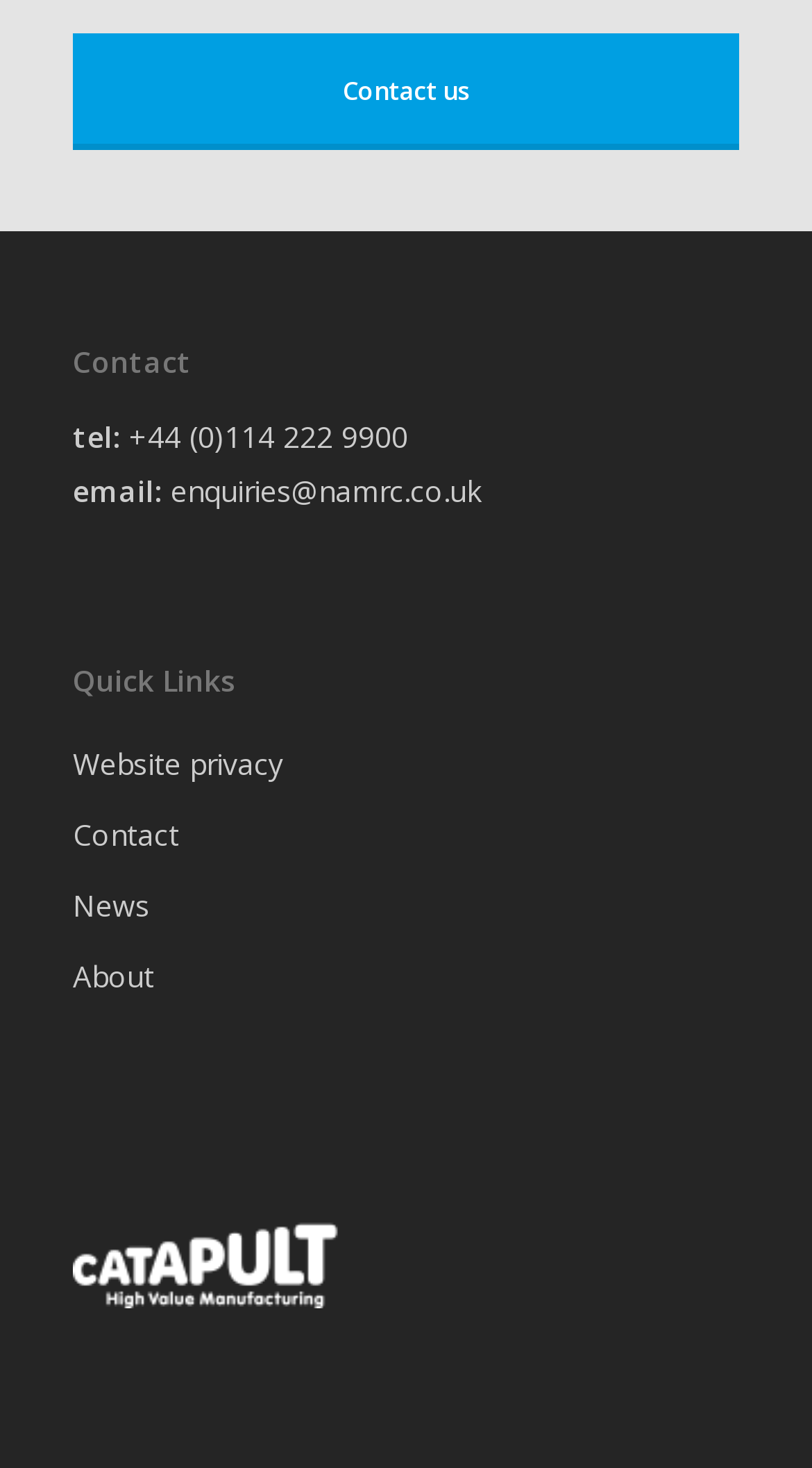How many quick links are there?
Answer the question with just one word or phrase using the image.

4